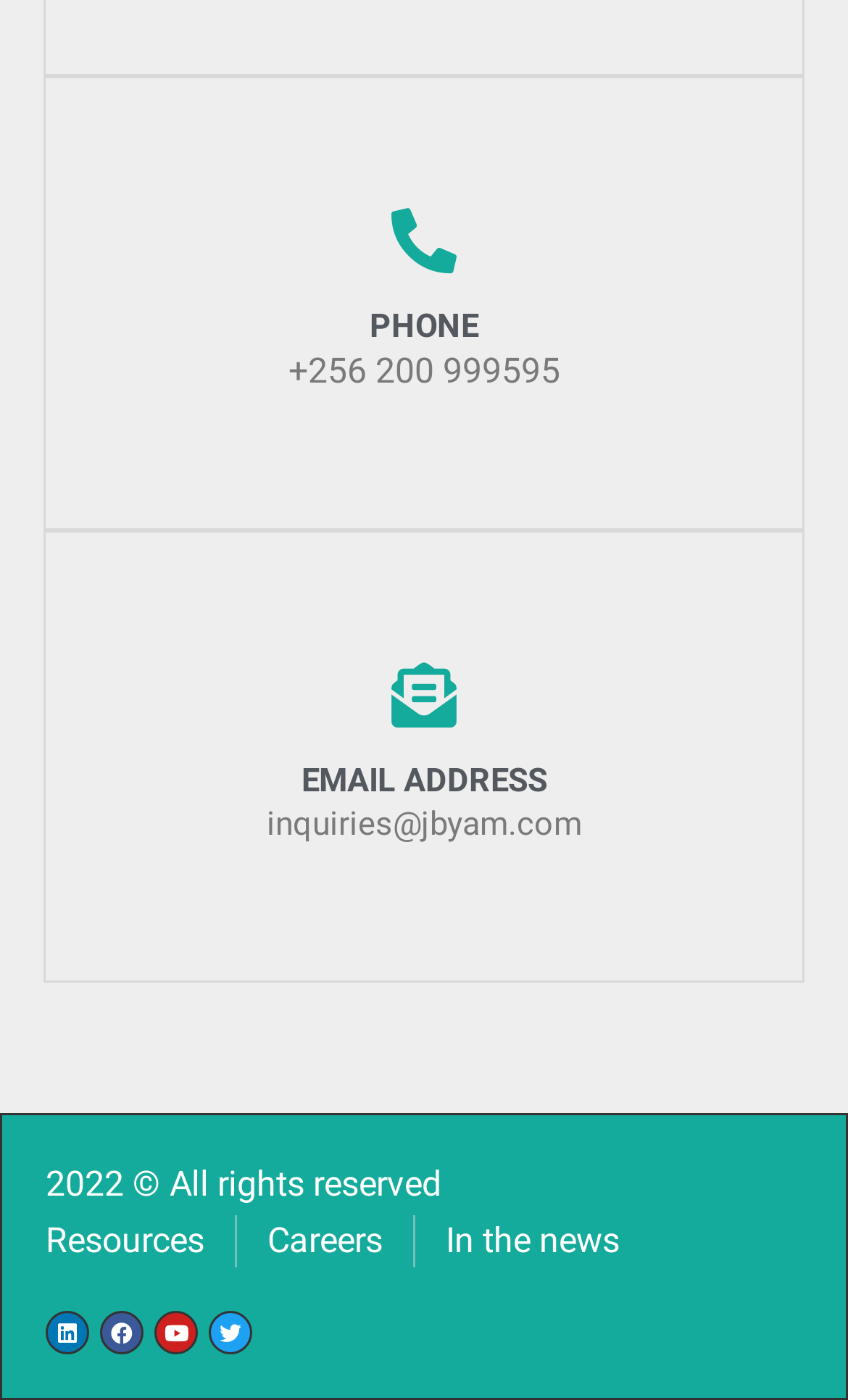Determine the bounding box coordinates of the region that needs to be clicked to achieve the task: "Get help on a topic".

None